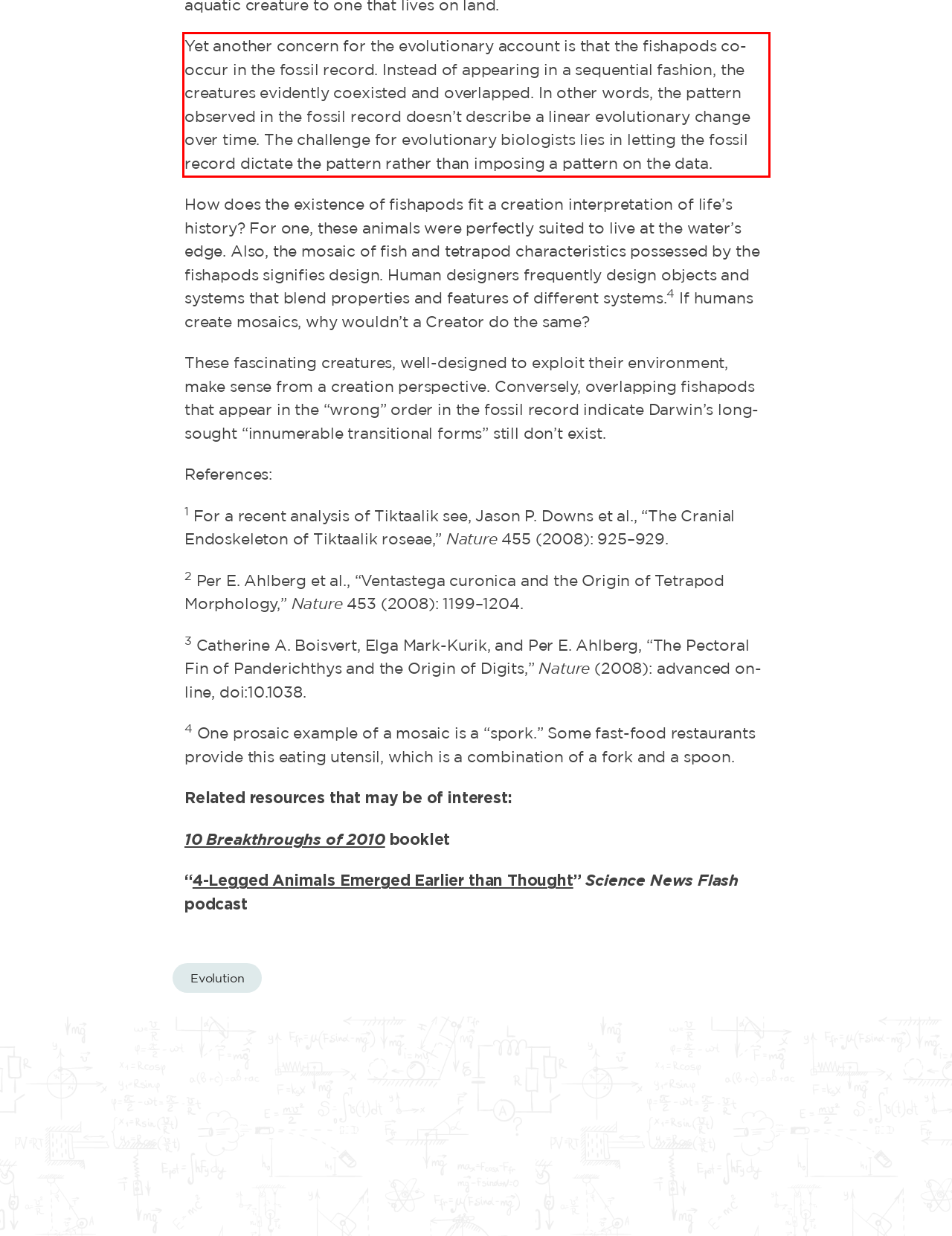You are presented with a screenshot containing a red rectangle. Extract the text found inside this red bounding box.

Yet another concern for the evolutionary account is that the fishapods co-occur in the fossil record. Instead of appearing in a sequential fashion, the creatures evidently coexisted and overlapped. In other words, the pattern observed in the fossil record doesn’t describe a linear evolutionary change over time. The challenge for evolutionary biologists lies in letting the fossil record dictate the pattern rather than imposing a pattern on the data.